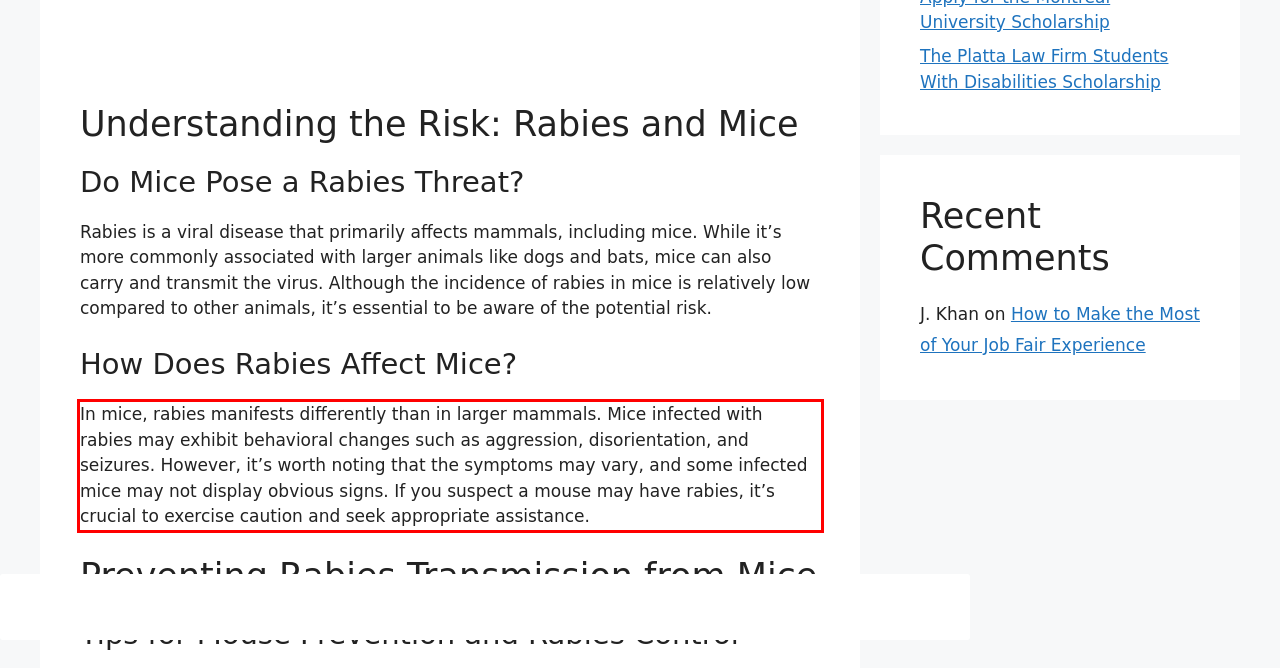Look at the provided screenshot of the webpage and perform OCR on the text within the red bounding box.

In mice, rabies manifests differently than in larger mammals. Mice infected with rabies may exhibit behavioral changes such as aggression, disorientation, and seizures. However, it’s worth noting that the symptoms may vary, and some infected mice may not display obvious signs. If you suspect a mouse may have rabies, it’s crucial to exercise caution and seek appropriate assistance.